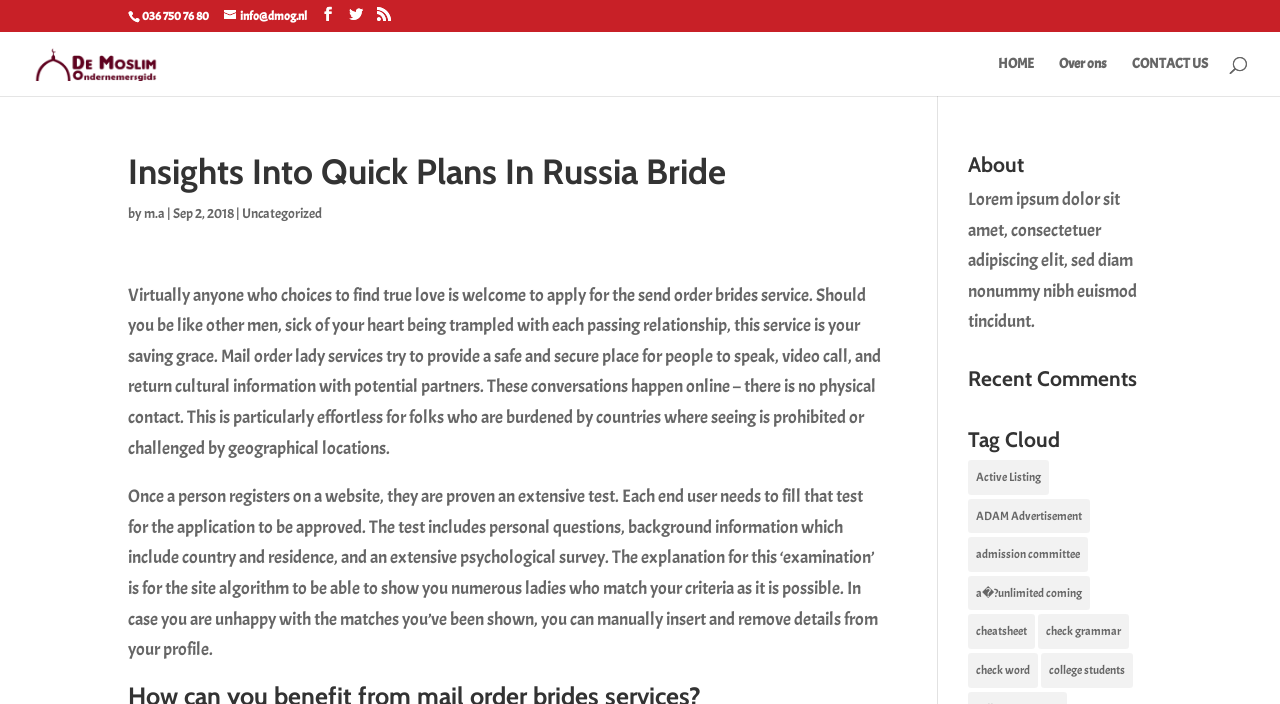Find the bounding box coordinates for the element that must be clicked to complete the instruction: "Search for something". The coordinates should be four float numbers between 0 and 1, indicated as [left, top, right, bottom].

[0.053, 0.045, 0.953, 0.048]